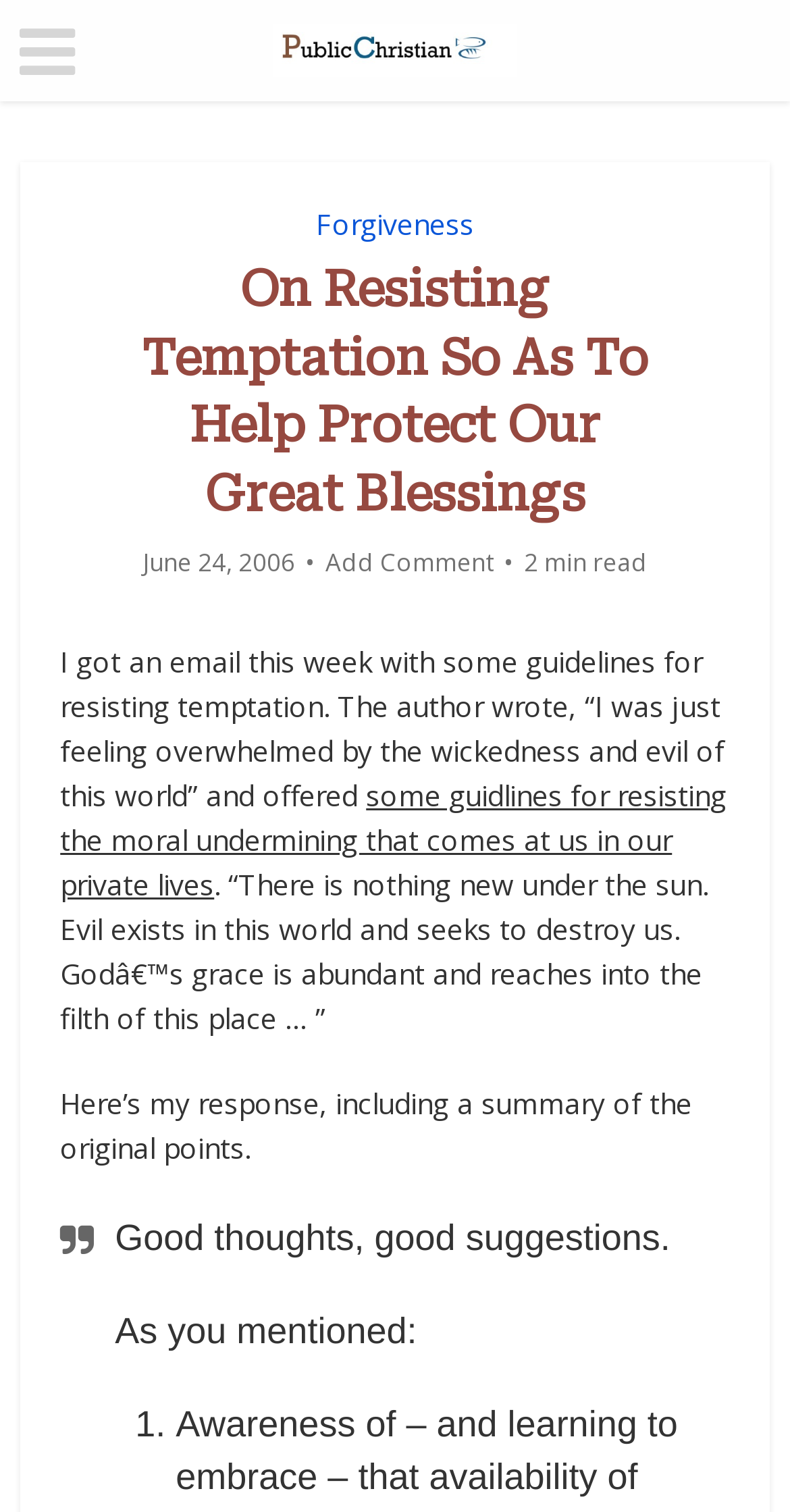Extract the primary headline from the webpage and present its text.

On Resisting Temptation So As To Help Protect Our Great Blessings